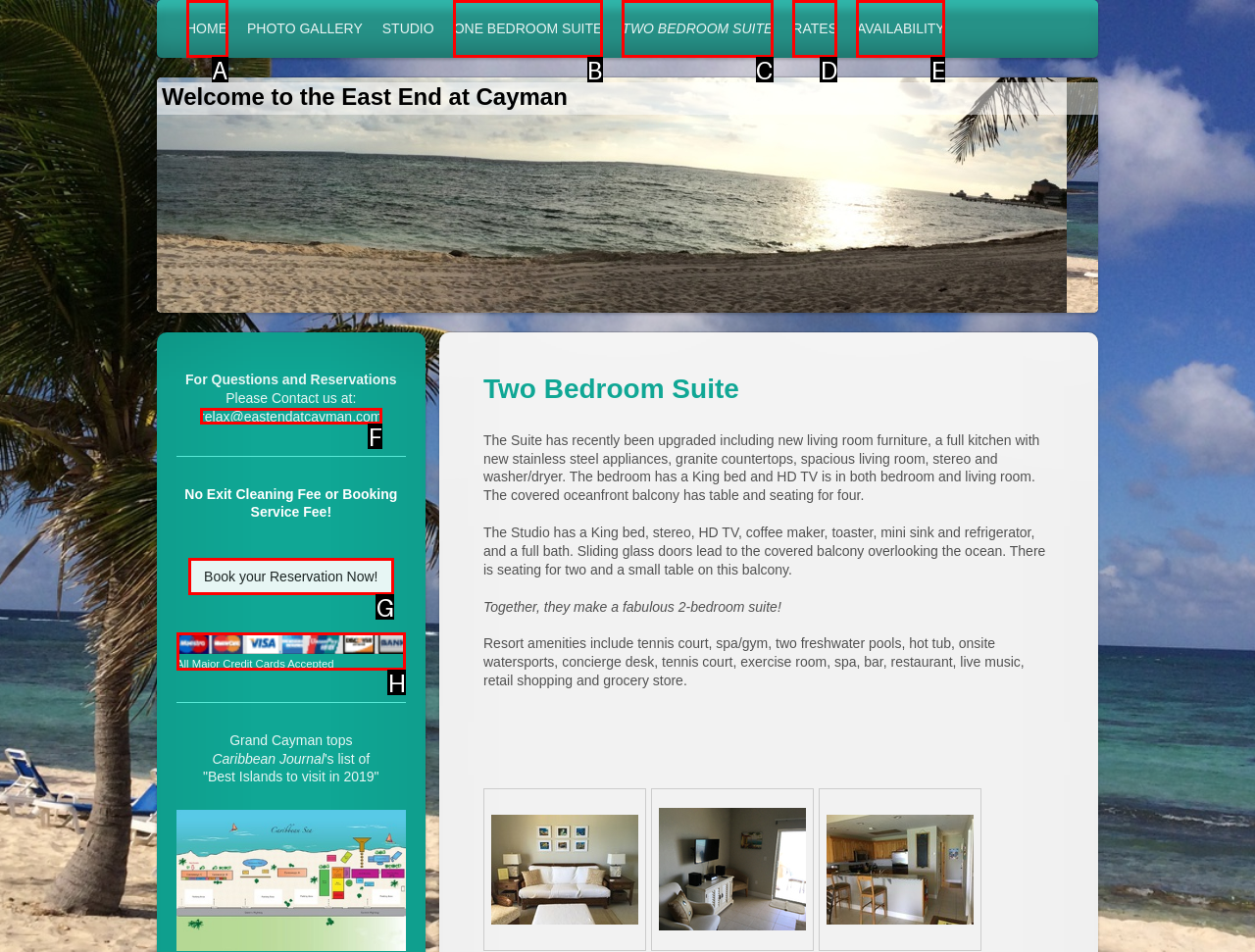What letter corresponds to the UI element to complete this task: Book your reservation now
Answer directly with the letter.

G